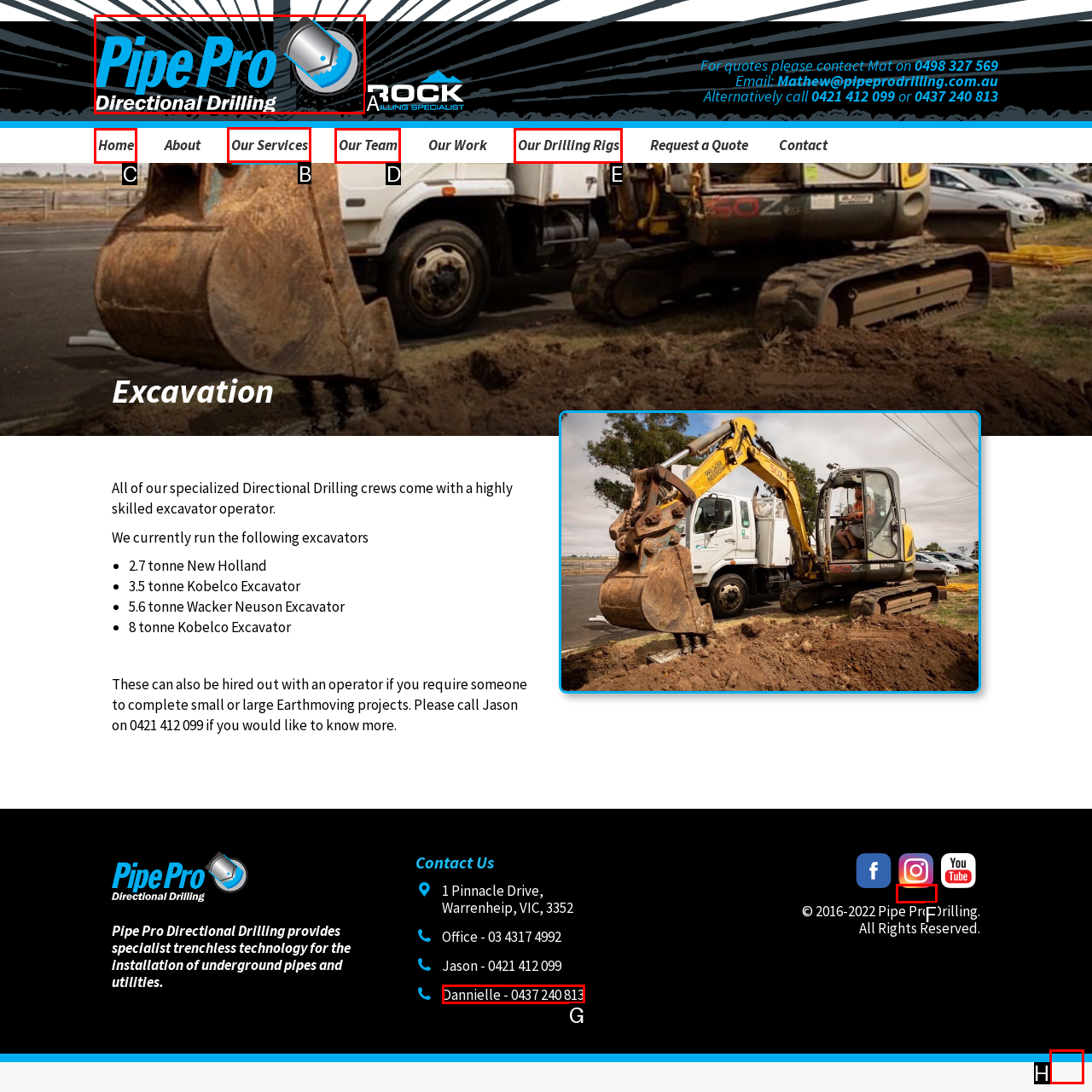Tell me which one HTML element I should click to complete the following task: View the 'Our Services' page Answer with the option's letter from the given choices directly.

B